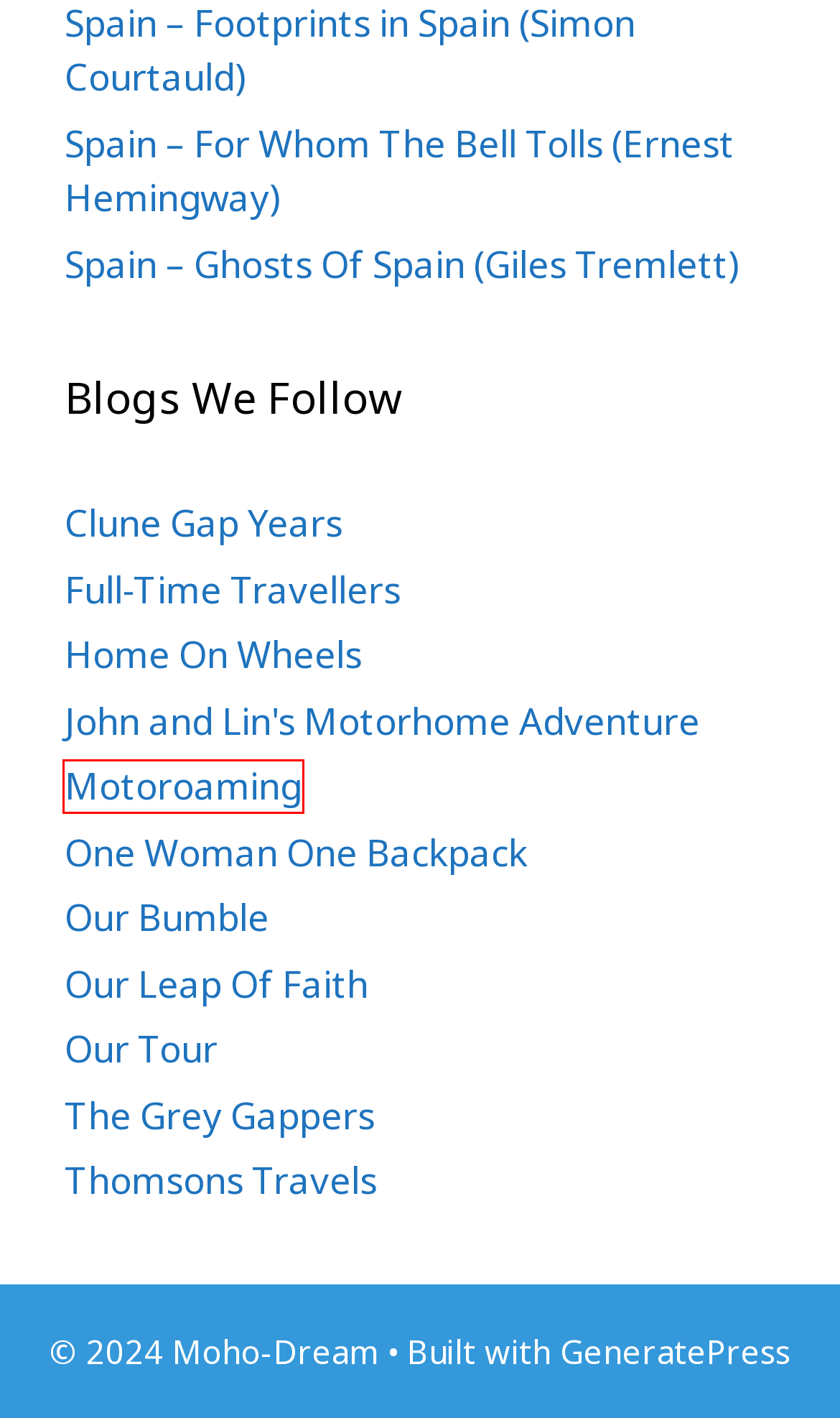Inspect the screenshot of a webpage with a red rectangle bounding box. Identify the webpage description that best corresponds to the new webpage after clicking the element inside the bounding box. Here are the candidates:
A. Clune Gap Years | A journal and reflections of our motorhome travels
B. Log In ‹ One Woman, One Backpack — WordPress
C. . - Our Leap Of Faith - Endless Travels in a motorhome
D. Blog - Home on Wheels - Motorhome Blog
E. Thomson's Travels - Welcome to Thomson's Travels
F. OurTour Motorhome Blog - Home Page
G. The Motoroamers
H. Our Bumble – Travels around Europe & Beyond in a motorhome.

G